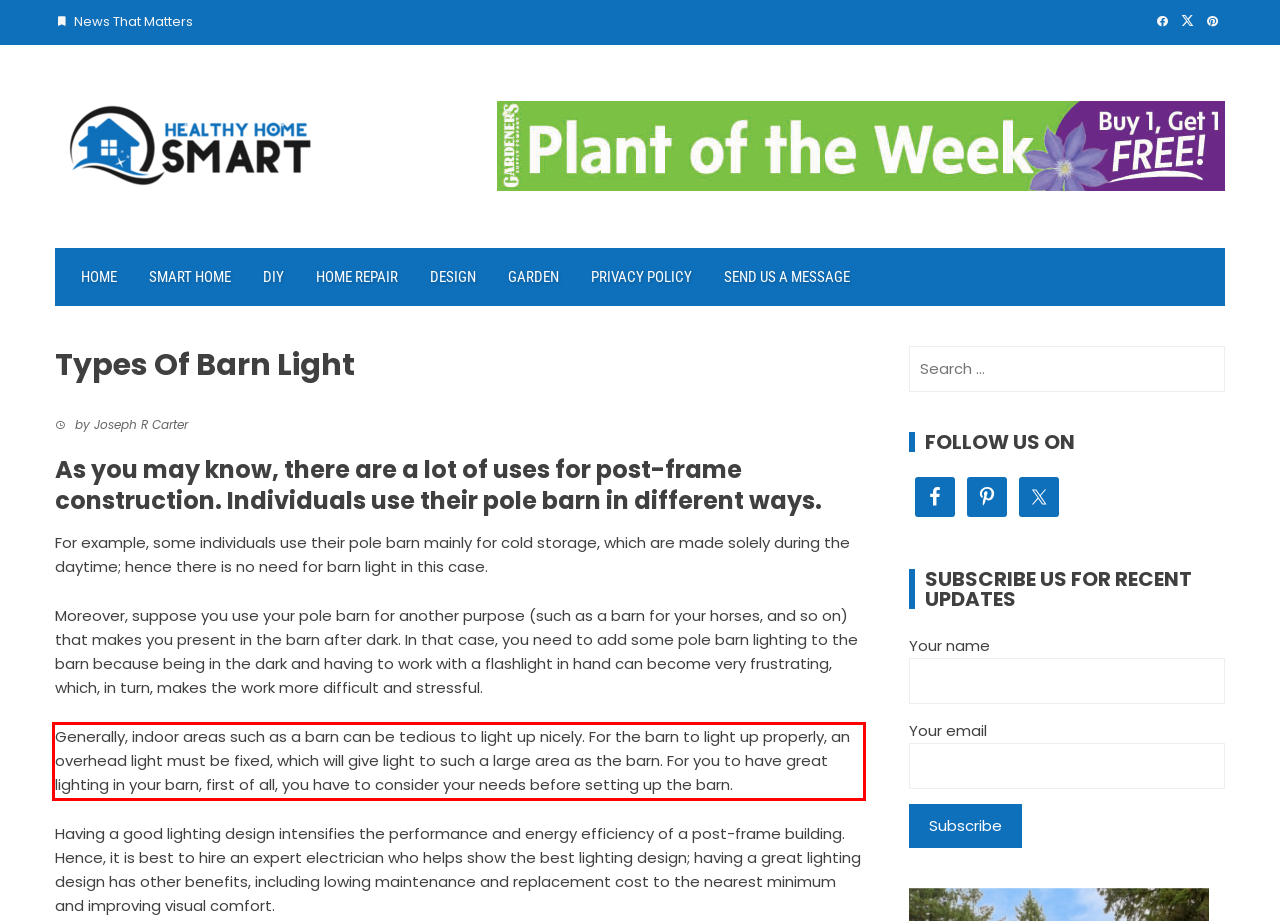Given a webpage screenshot with a red bounding box, perform OCR to read and deliver the text enclosed by the red bounding box.

Generally, indoor areas such as a barn can be tedious to light up nicely. For the barn to light up properly, an overhead light must be fixed, which will give light to such a large area as the barn. For you to have great lighting in your barn, first of all, you have to consider your needs before setting up the barn.